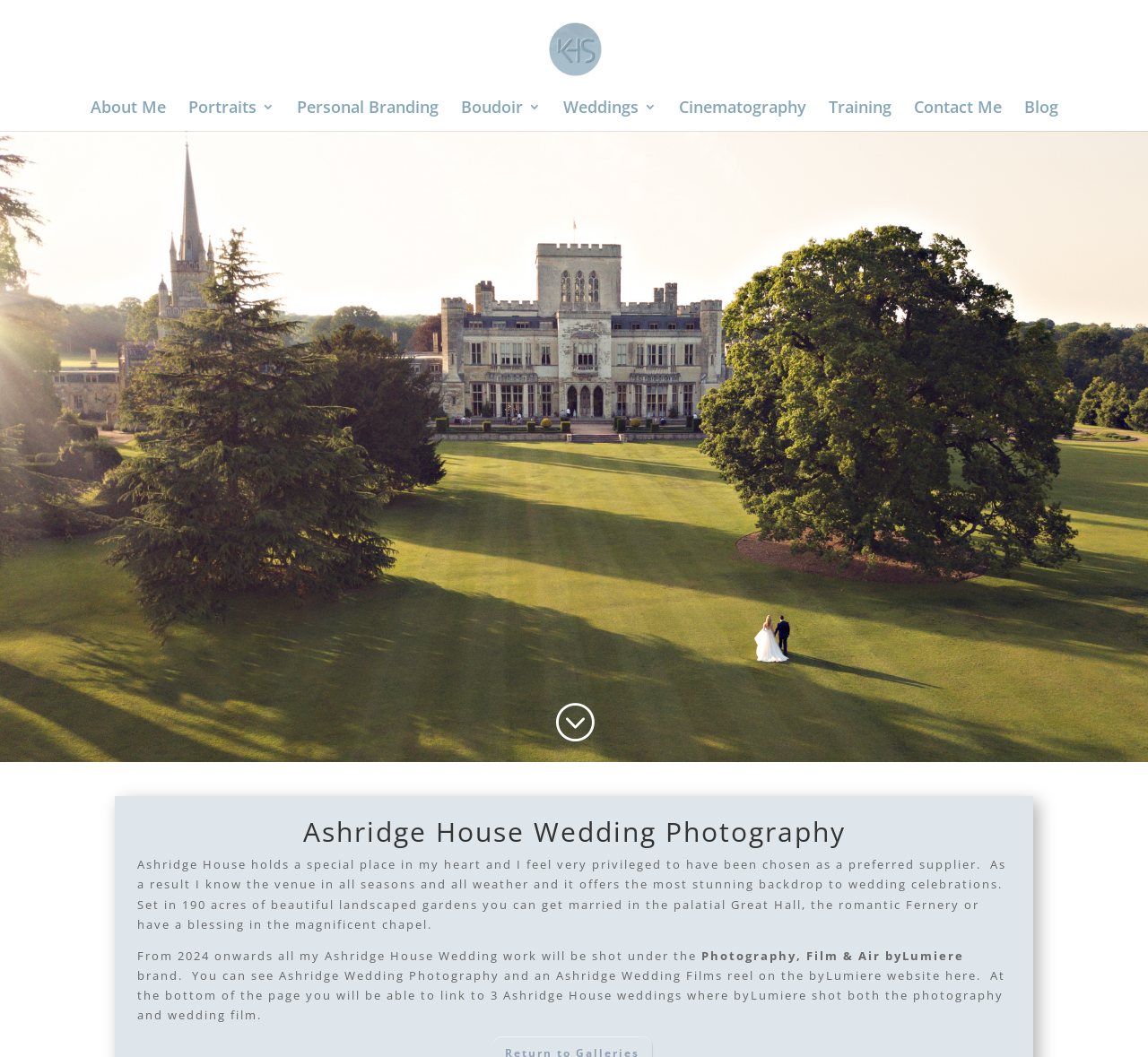Using the given description, provide the bounding box coordinates formatted as (top-left x, top-left y, bottom-right x, bottom-right y), with all values being floating point numbers between 0 and 1. Description: name="s" placeholder="Search"

None